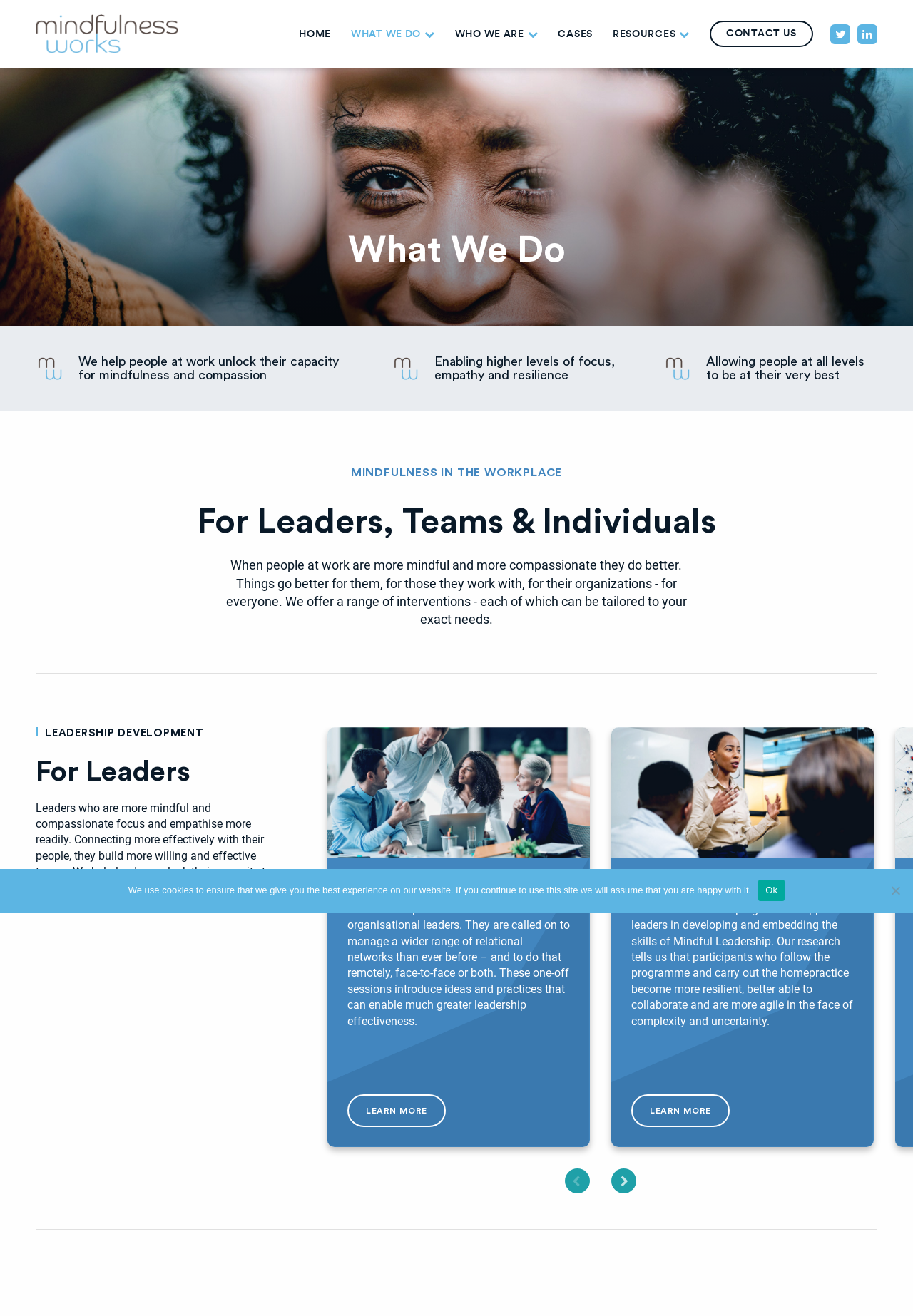Can you find the bounding box coordinates for the element that needs to be clicked to execute this instruction: "Click on the WHAT WE DO link"? The coordinates should be given as four float numbers between 0 and 1, i.e., [left, top, right, bottom].

[0.384, 0.022, 0.461, 0.03]